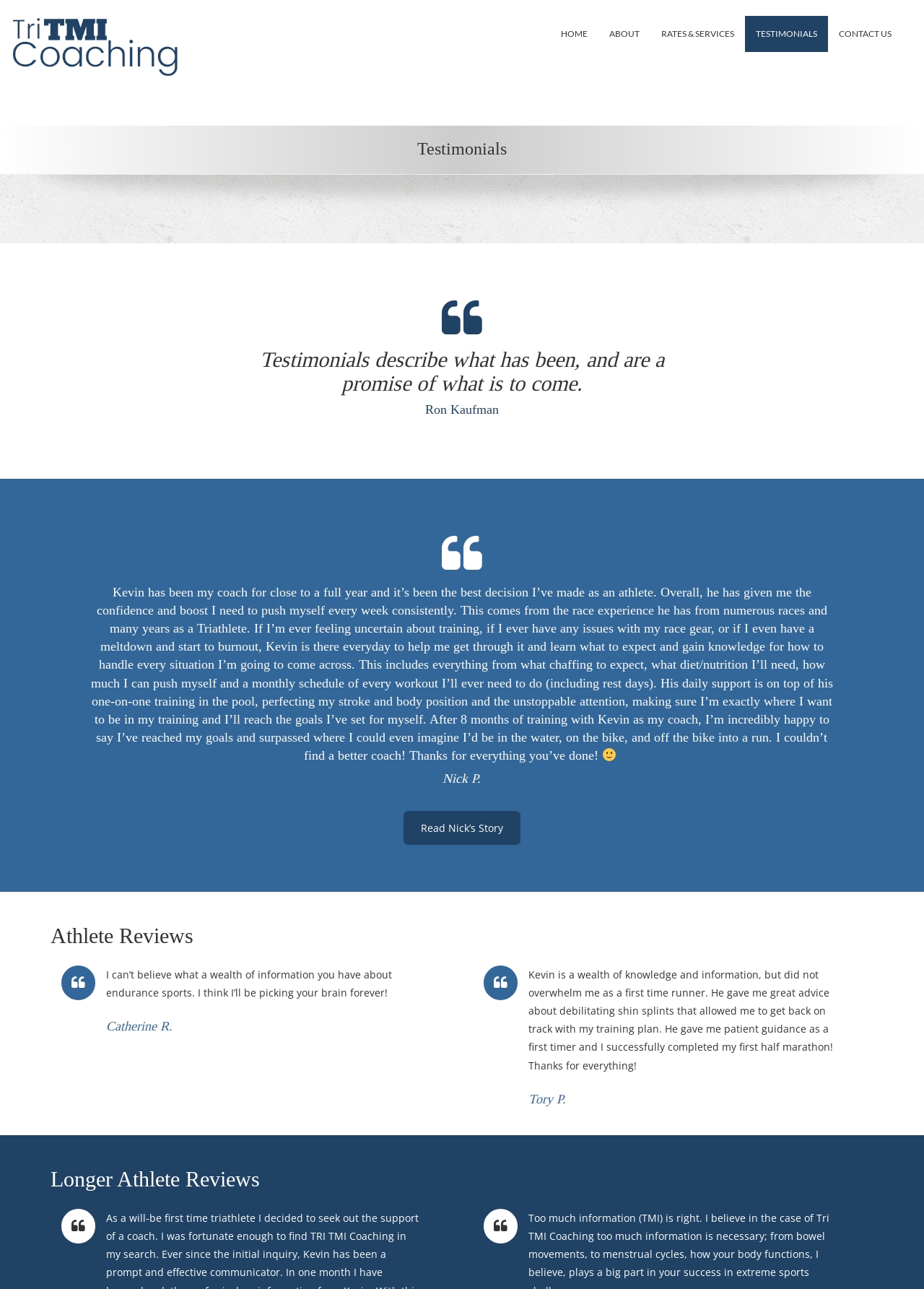How many links are in the top navigation bar?
From the details in the image, answer the question comprehensively.

I counted the number of link elements with y1 coordinates close to 0.012, which indicates they are in the top navigation bar. There are 5 links: 'HOME', 'ABOUT', 'RATES & SERVICES', 'TESTIMONIALS', and 'CONTACT US'.